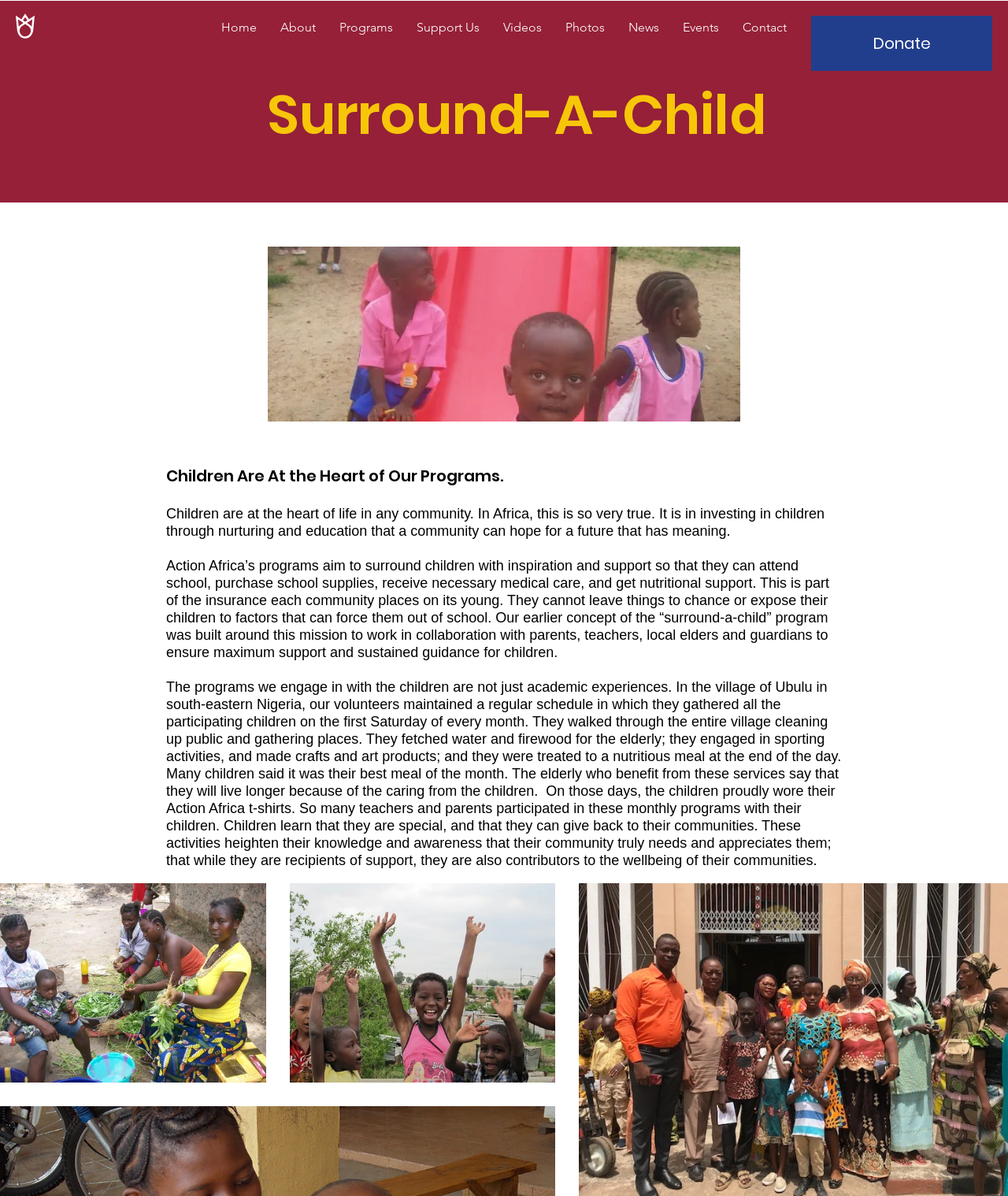What is the purpose of the Surround-A-Child program?
Please provide a detailed answer to the question.

The purpose of the Surround-A-Child program can be inferred from the text 'Action Africa’s programs aim to surround children with inspiration and support so that they can attend school, purchase school supplies, receive necessary medical care, and get nutritional support.' which suggests that the program is designed to support children in various ways.